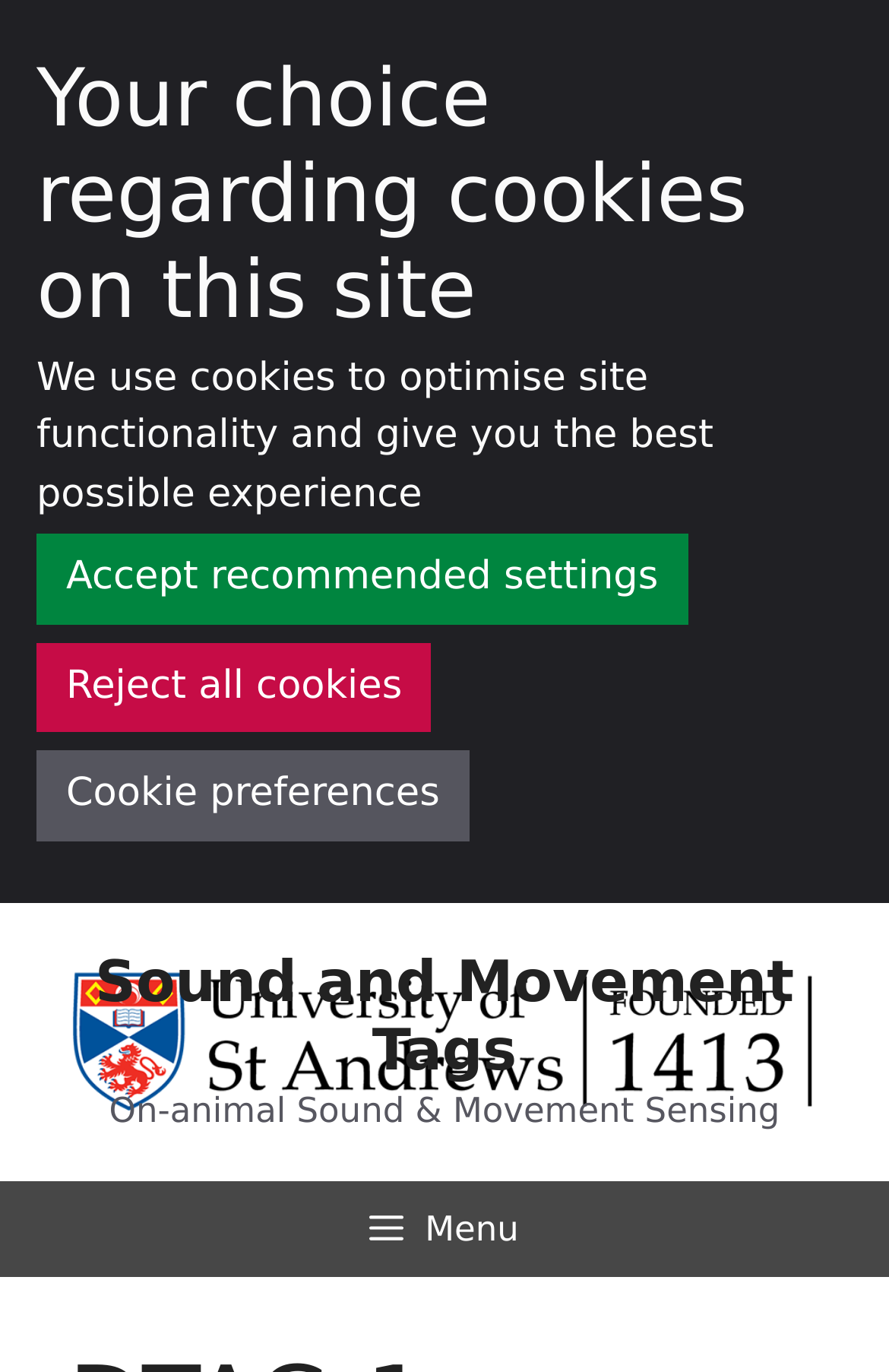Provide the bounding box coordinates of the HTML element this sentence describes: "Reject all cookies". The bounding box coordinates consist of four float numbers between 0 and 1, i.e., [left, top, right, bottom].

[0.041, 0.468, 0.486, 0.534]